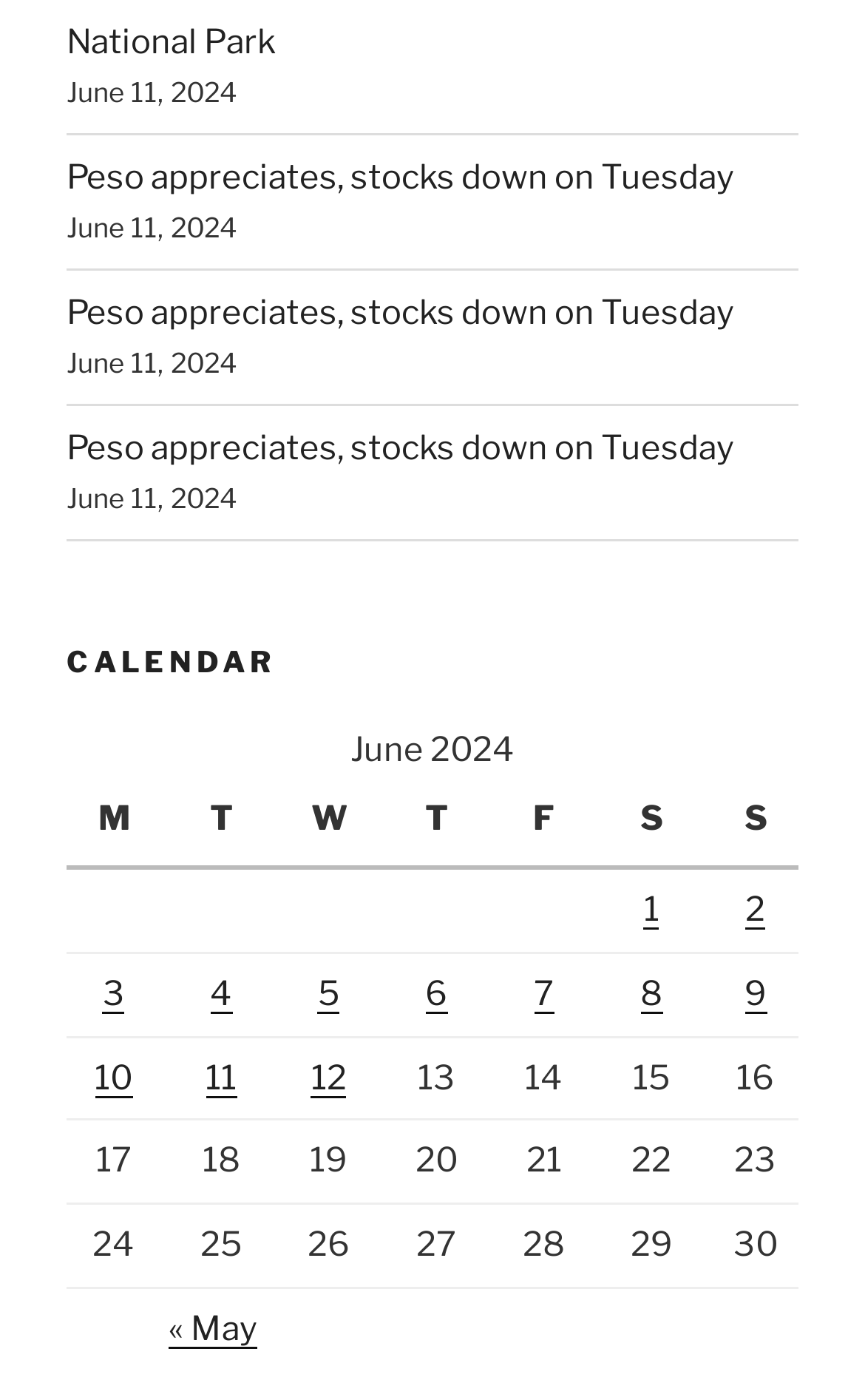What is the previous month? Please answer the question using a single word or phrase based on the image.

May